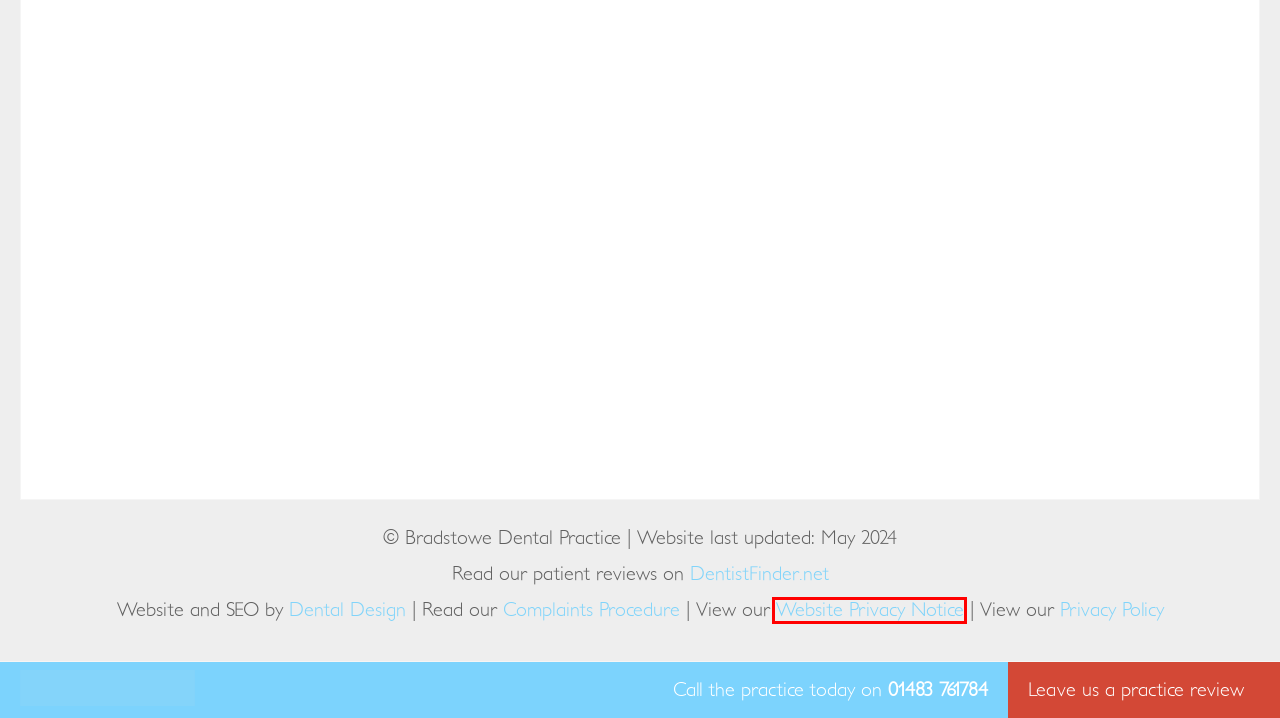You are looking at a webpage screenshot with a red bounding box around an element. Pick the description that best matches the new webpage after interacting with the element in the red bounding box. The possible descriptions are:
A. Complaints Policy Woking | Dentist Woking | Surrey
B. Privacy Policy Woking | Dentist Woking | Surrey
C. Smile Gallery Woking | Smile Makeovers | Dental Treatment Surrey
D. Website Privacy Notice Woking | Dentist Woking | Surrey
E. Dental Practice Woking | Dental Treatment | Dental Appointment Surrey
F. Dental Fees Woking | Affordable Dentist | Dental Costs Surrey
G. Search Result
H. Dental Team Woking | Quality Team | Dental Practice Surrey

D